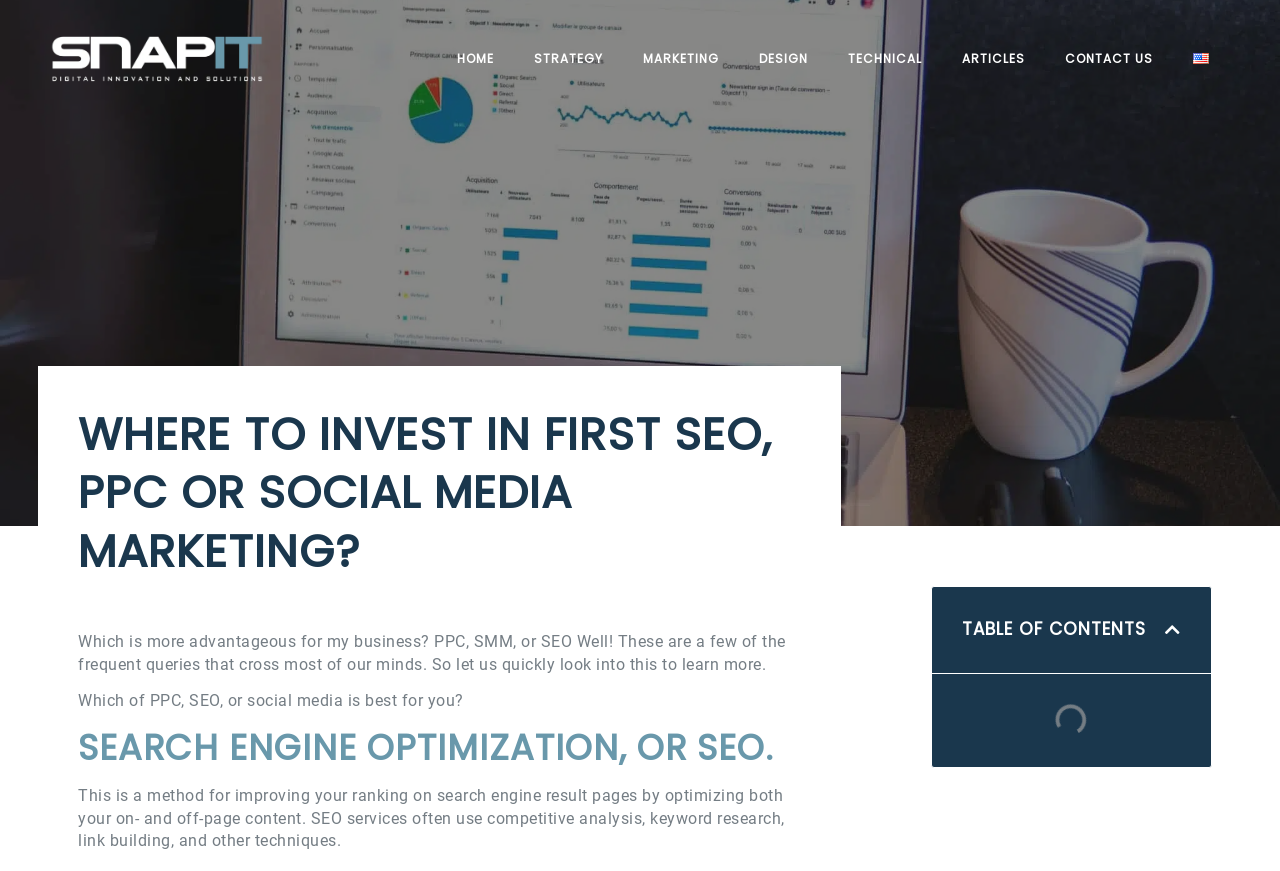Please provide a short answer using a single word or phrase for the question:
Is the table of contents expanded?

Yes